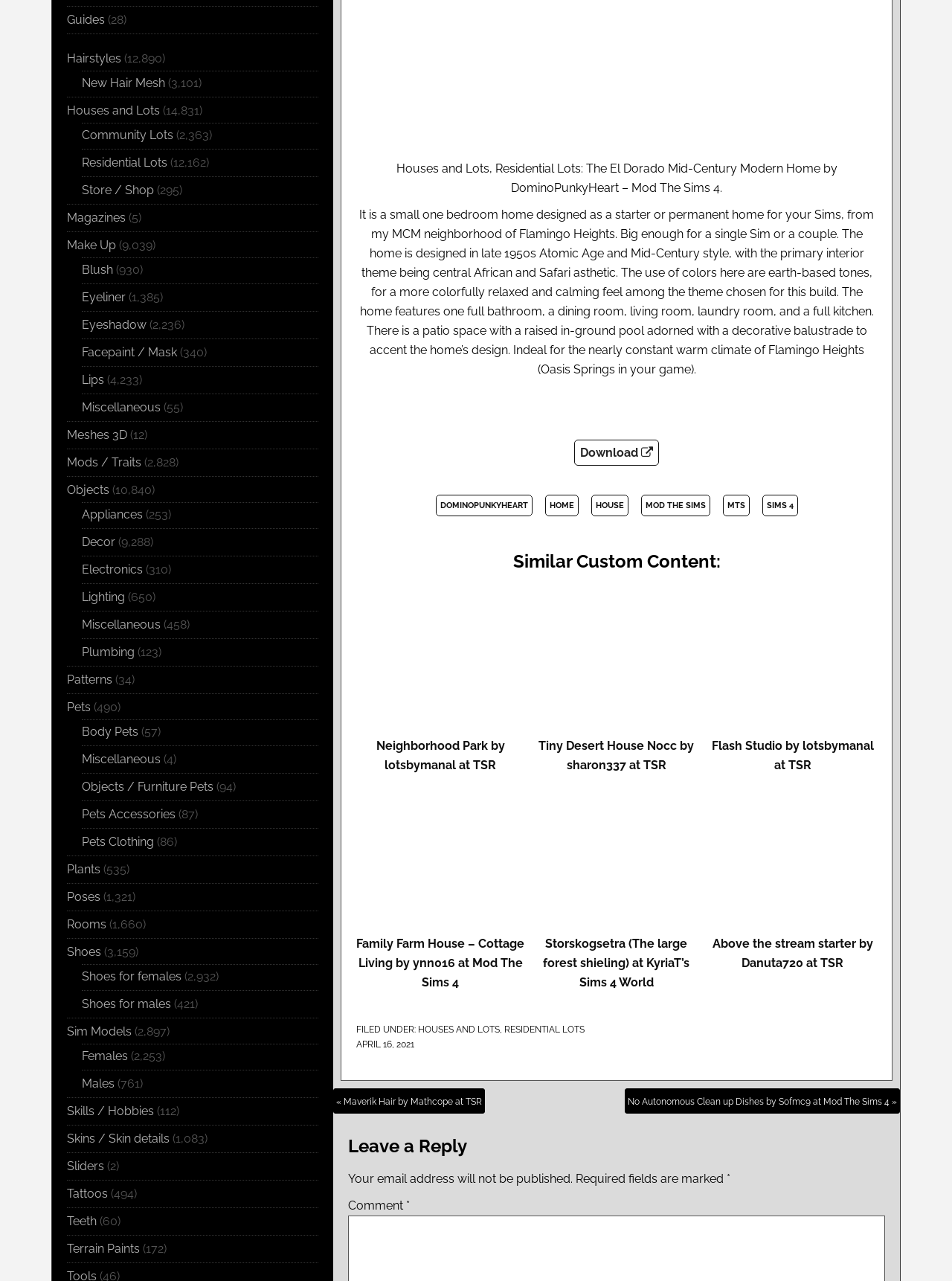Please specify the bounding box coordinates in the format (top-left x, top-left y, bottom-right x, bottom-right y), with values ranging from 0 to 1. Identify the bounding box for the UI component described as follows: Rooms

[0.07, 0.716, 0.112, 0.727]